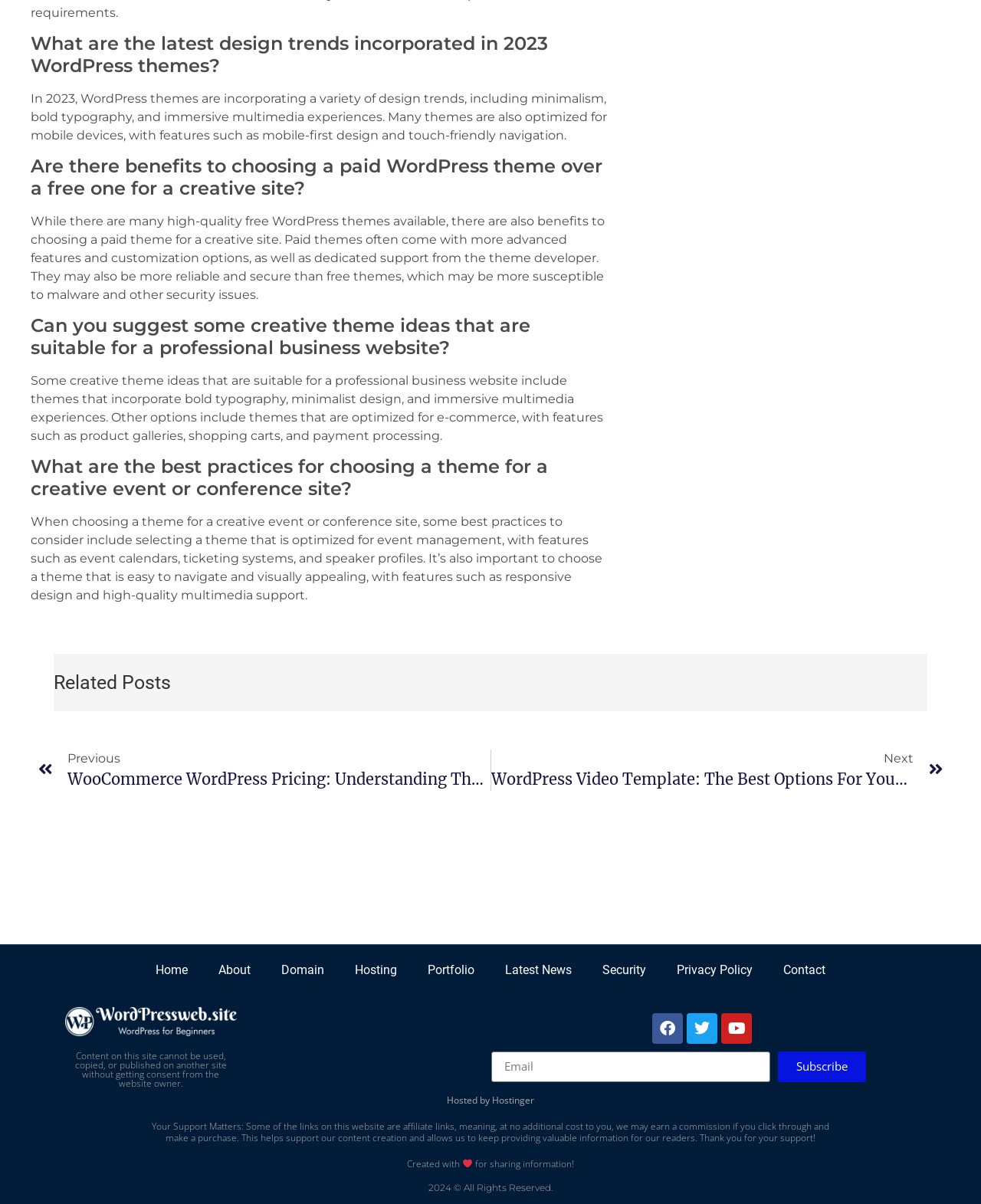Find the bounding box coordinates for the area you need to click to carry out the instruction: "Click on the 'Home' link". The coordinates should be four float numbers between 0 and 1, indicated as [left, top, right, bottom].

[0.143, 0.791, 0.207, 0.821]